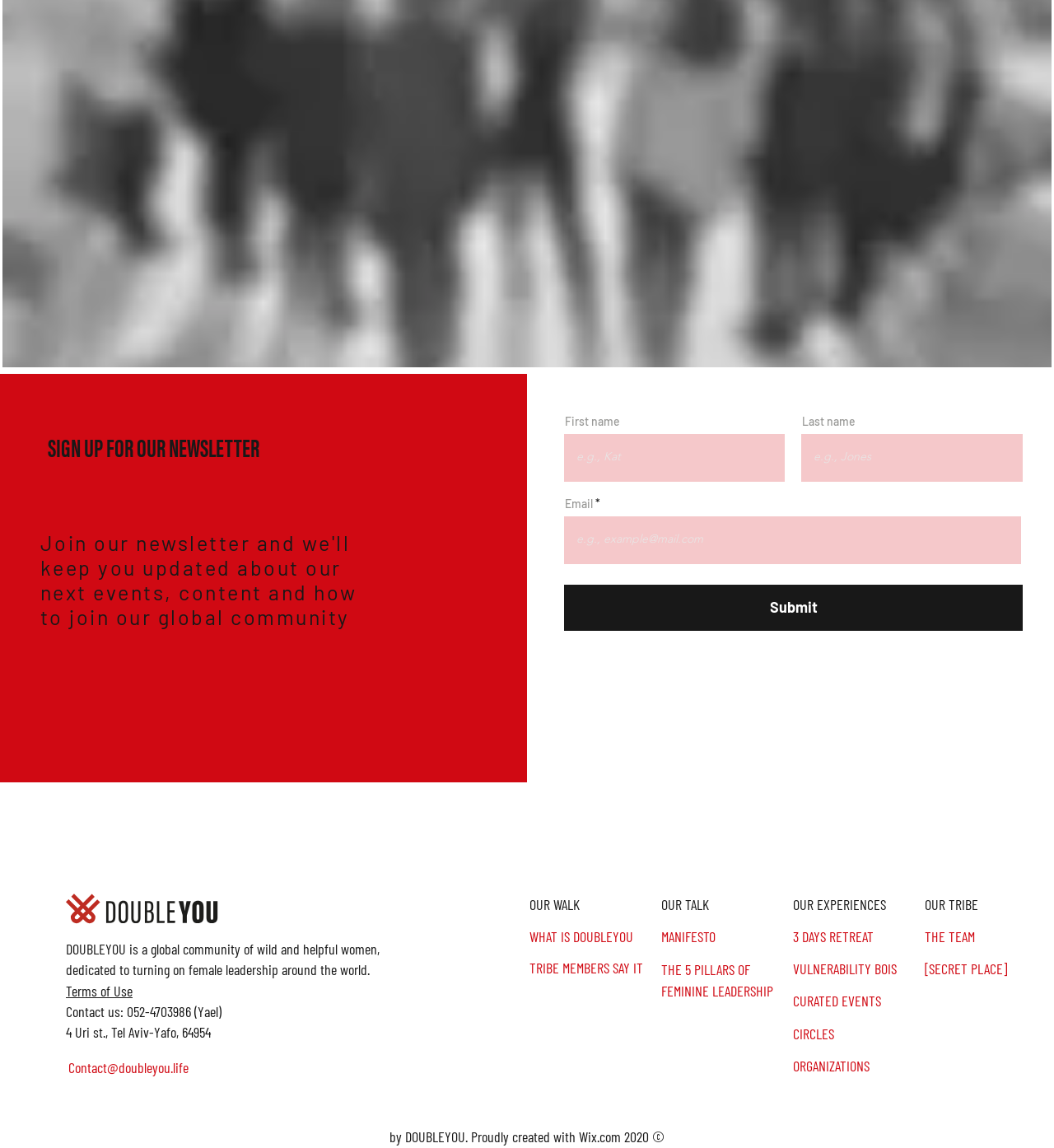Specify the bounding box coordinates of the area to click in order to follow the given instruction: "Learn more about the 5 pillars of feminine leadership."

[0.625, 0.833, 0.75, 0.875]